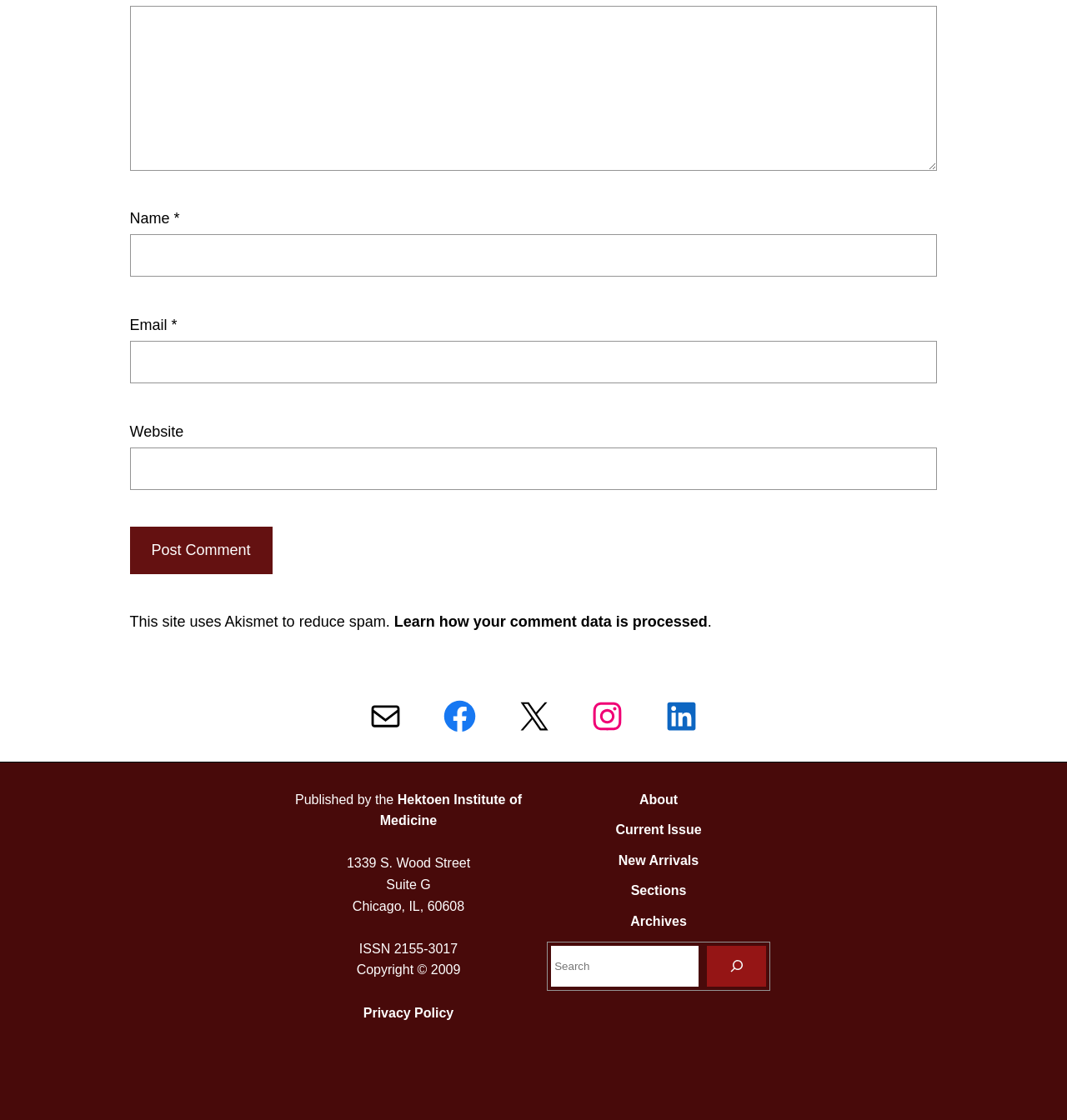What is the function of the button labeled 'Search'?
Please give a detailed and elaborate explanation in response to the question.

The button labeled 'Search' is accompanied by a searchbox and a 'Search' label, indicating that it is intended for users to search the website for specific content.